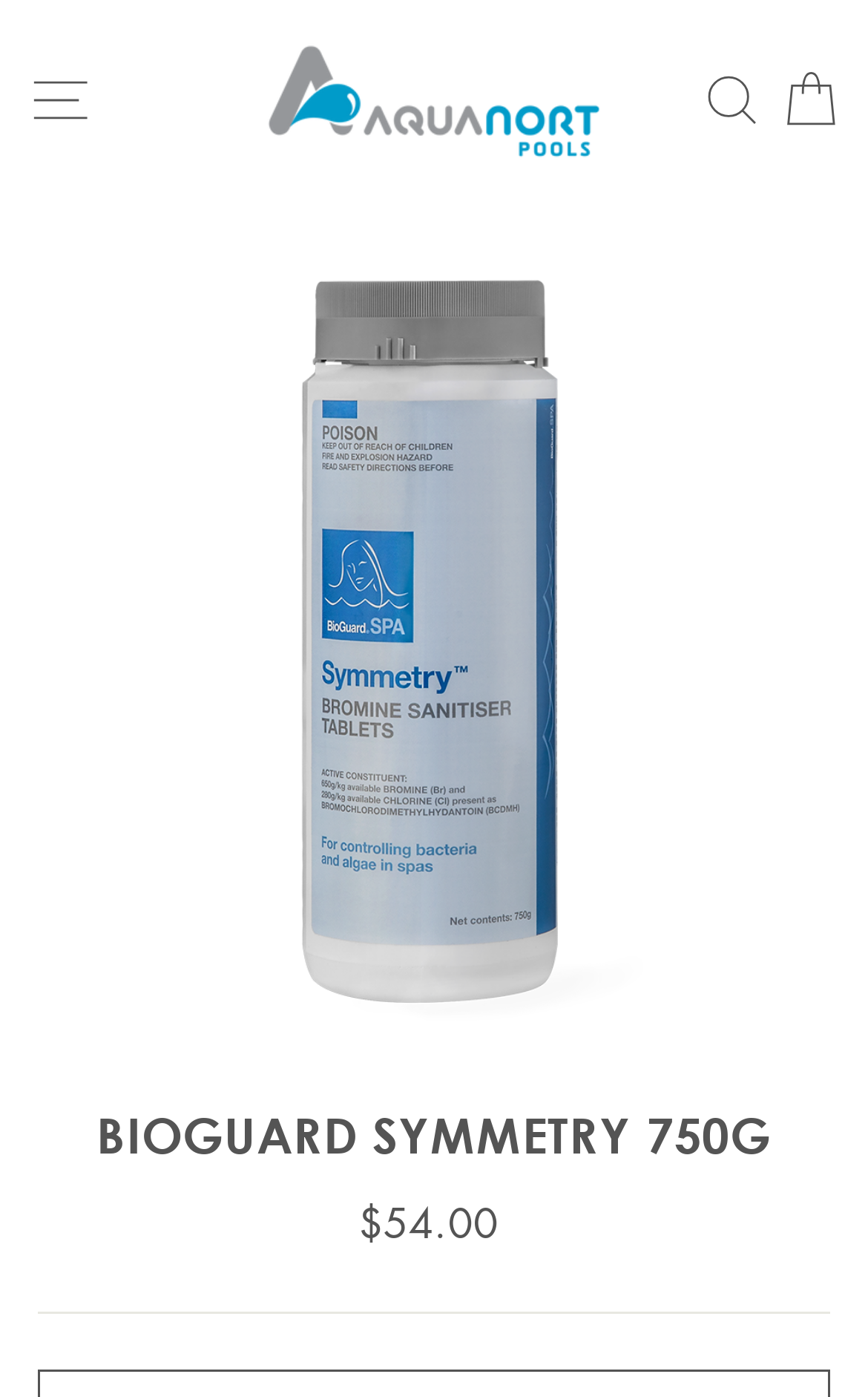Please give a short response to the question using one word or a phrase:
What is the regular price of the product?

$54.00